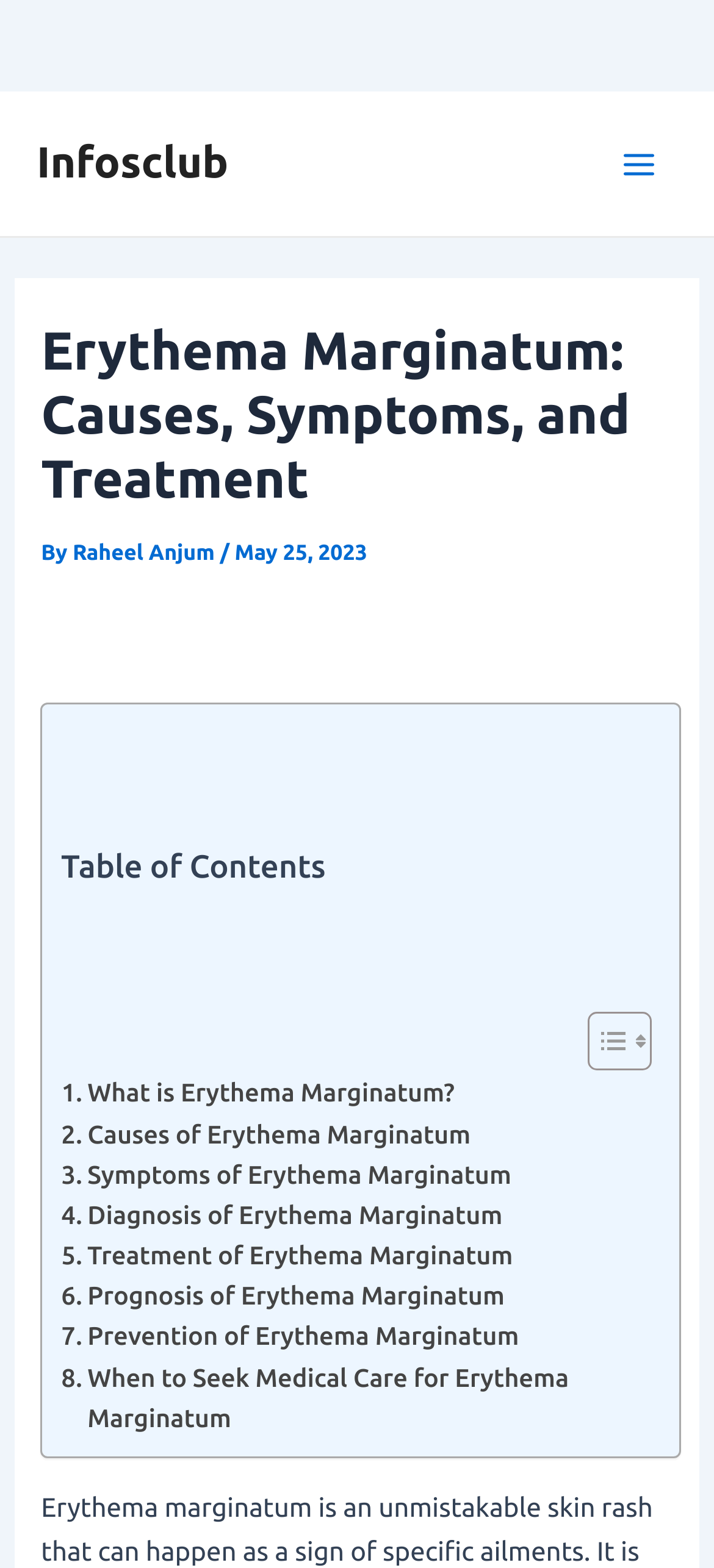How many links are in the table of contents?
Please answer the question with as much detail and depth as you can.

I counted the number of links in the table of contents section, which starts with 'What is Erythema Marginatum?' and ends with 'When to Seek Medical Care for Erythema Marginatum'. There are 9 links in total.